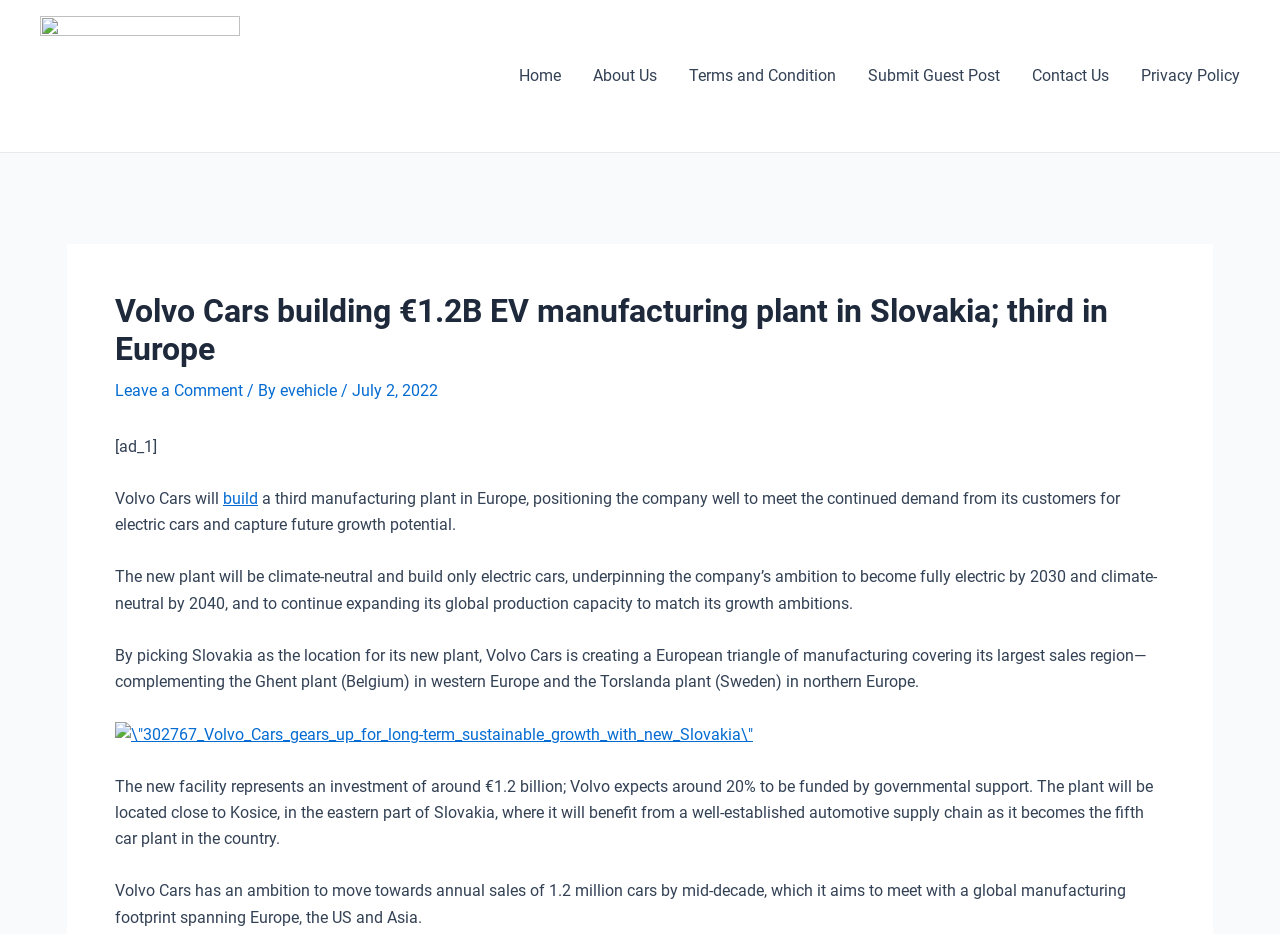Please locate the UI element described by "Submit Guest Post" and provide its bounding box coordinates.

[0.666, 0.039, 0.794, 0.124]